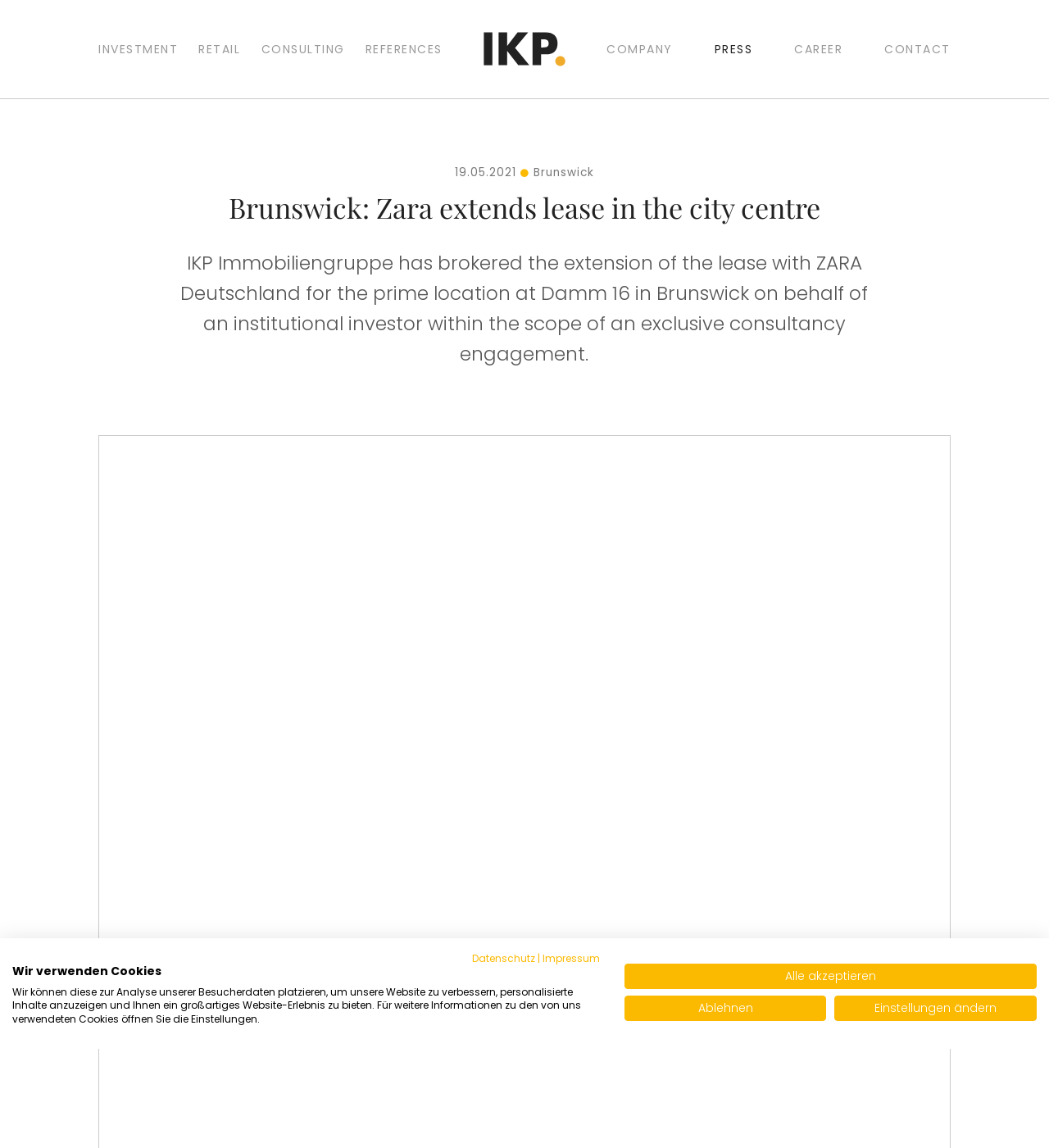Illustrate the webpage with a detailed description.

The webpage appears to be a news article or press release from IKP Immobiliengruppe, a real estate company. At the top of the page, there are several links to different sections of the website, including "INVESTMENT", "RETAIL", "CONSULTING", "REFERENCES", "COMPANY", "PRESS", "CAREER", and "CONTACT". These links are positioned horizontally across the top of the page.

Below the links, there is a heading that displays the date "19.05.2021" and the title "Brunswick: Zara extends lease in the city centre". This heading is followed by a paragraph of text that summarizes the news article, stating that IKP Immobiliengruppe has brokered the extension of the lease with ZARA Deutschland for a prime location in Brunswick.

On the top right side of the page, there is a link to the "Home" page, accompanied by a small image. At the bottom of the page, there are three links to "Datenschutz" (data protection), "Impressum" (imprint), and a separator line. Additionally, there is a notice about the use of cookies on the website, with options to accept all cookies, decline, or change settings.

Overall, the webpage appears to be a formal news article or press release from a real estate company, with a clear and organized layout.